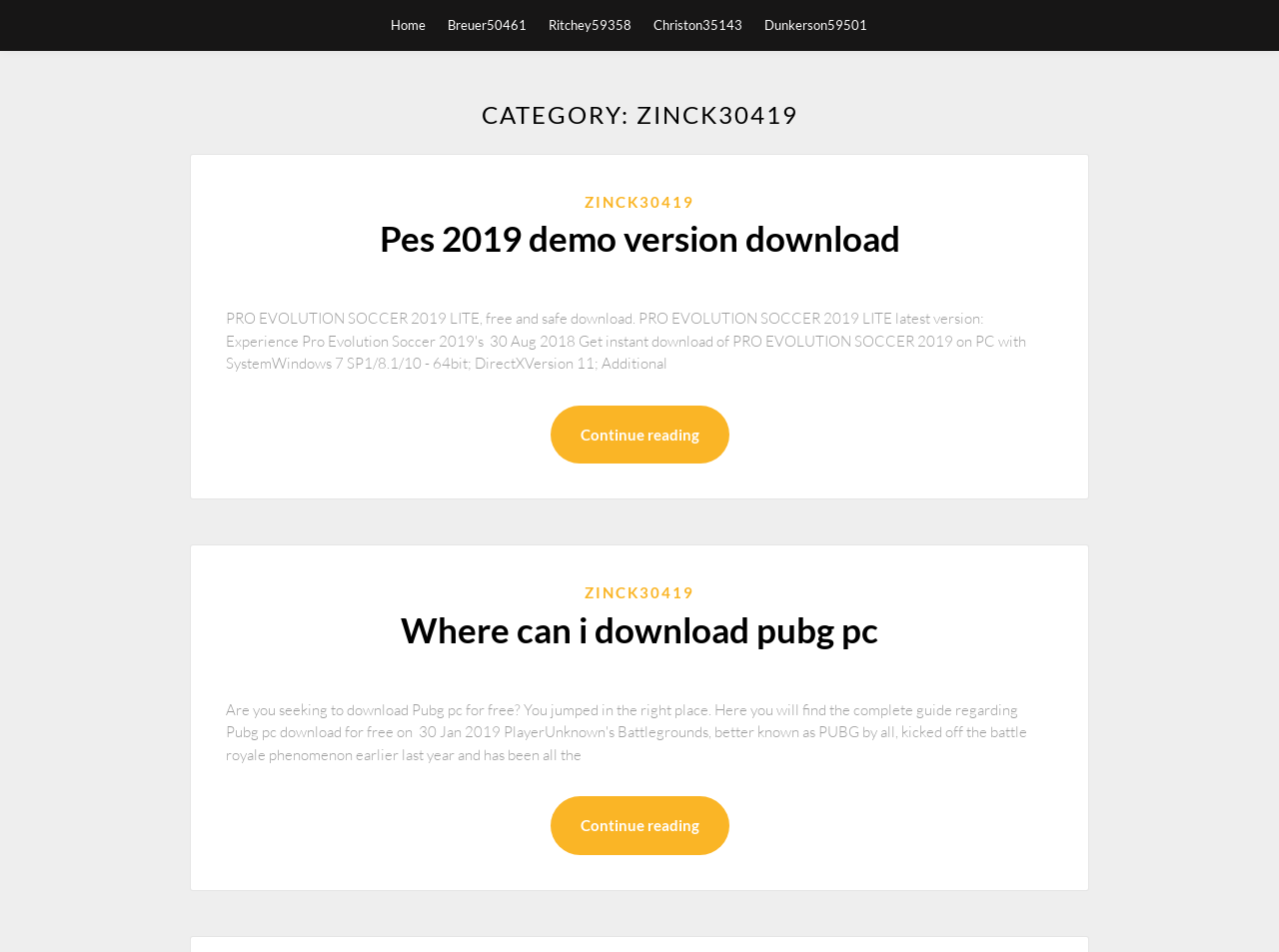Locate the bounding box coordinates of the clickable part needed for the task: "read about where can i download pubg pc".

[0.313, 0.639, 0.687, 0.683]